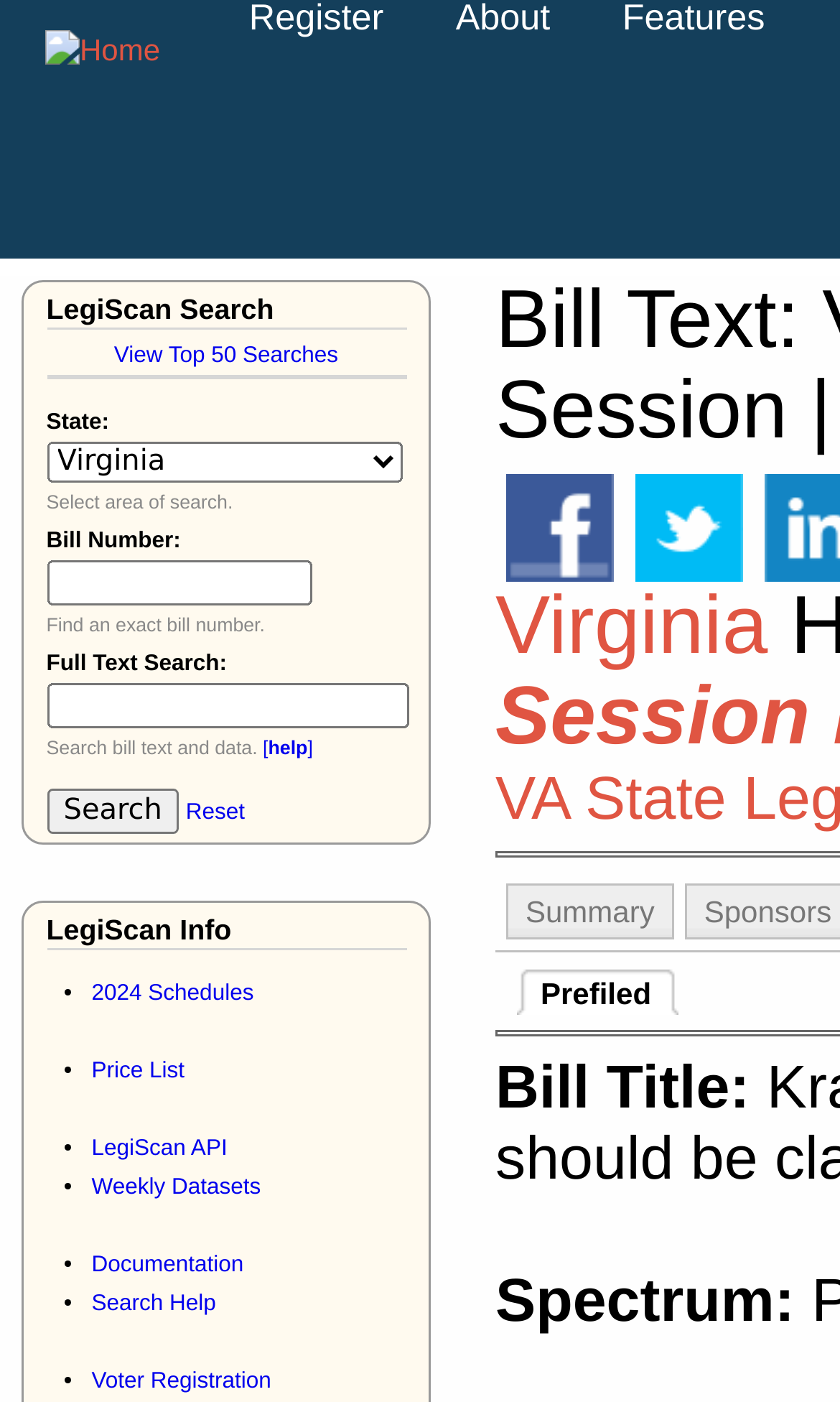Kindly determine the bounding box coordinates of the area that needs to be clicked to fulfill this instruction: "Search for a bill".

[0.055, 0.399, 0.371, 0.431]